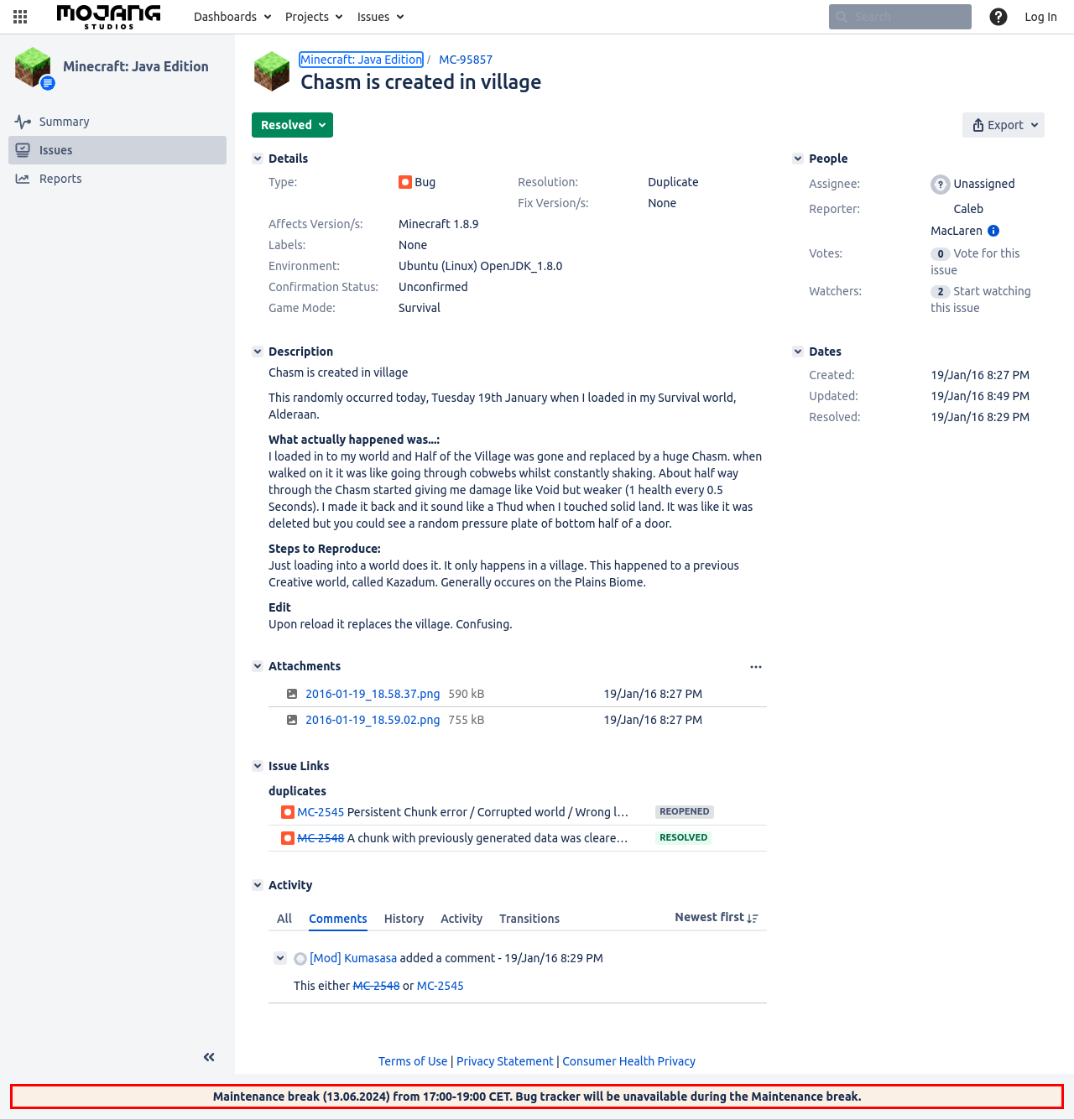Provide the bounding box coordinates of the HTML element described as: "aria-label="Collapse sidebar ( [ )"". The bounding box coordinates should be four float numbers between 0 and 1, i.e., [left, top, right, bottom].

[0.178, 0.933, 0.211, 0.955]